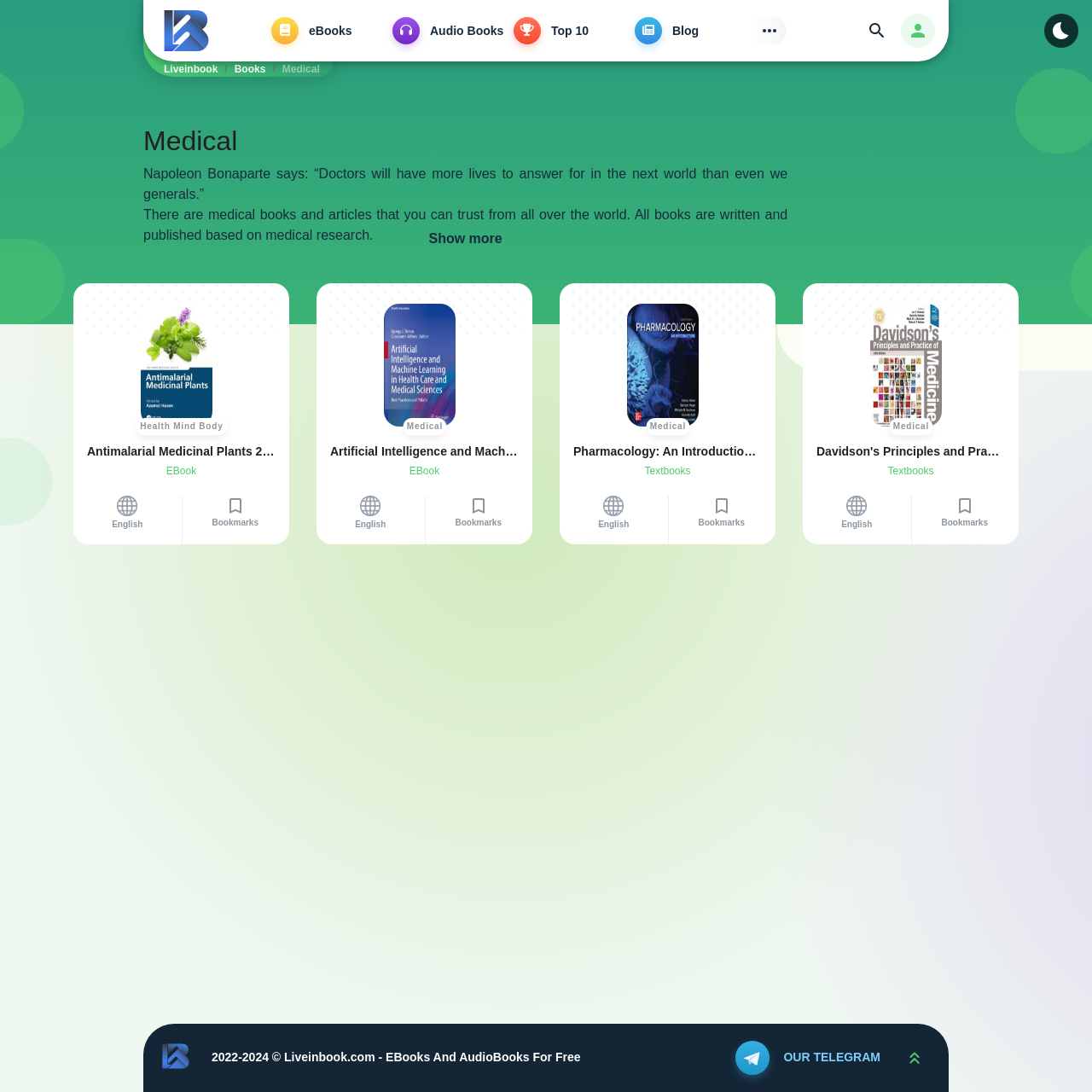Determine the bounding box coordinates for the UI element matching this description: "Antimalarial Medicinal Plants 2024".

[0.08, 0.407, 0.252, 0.421]